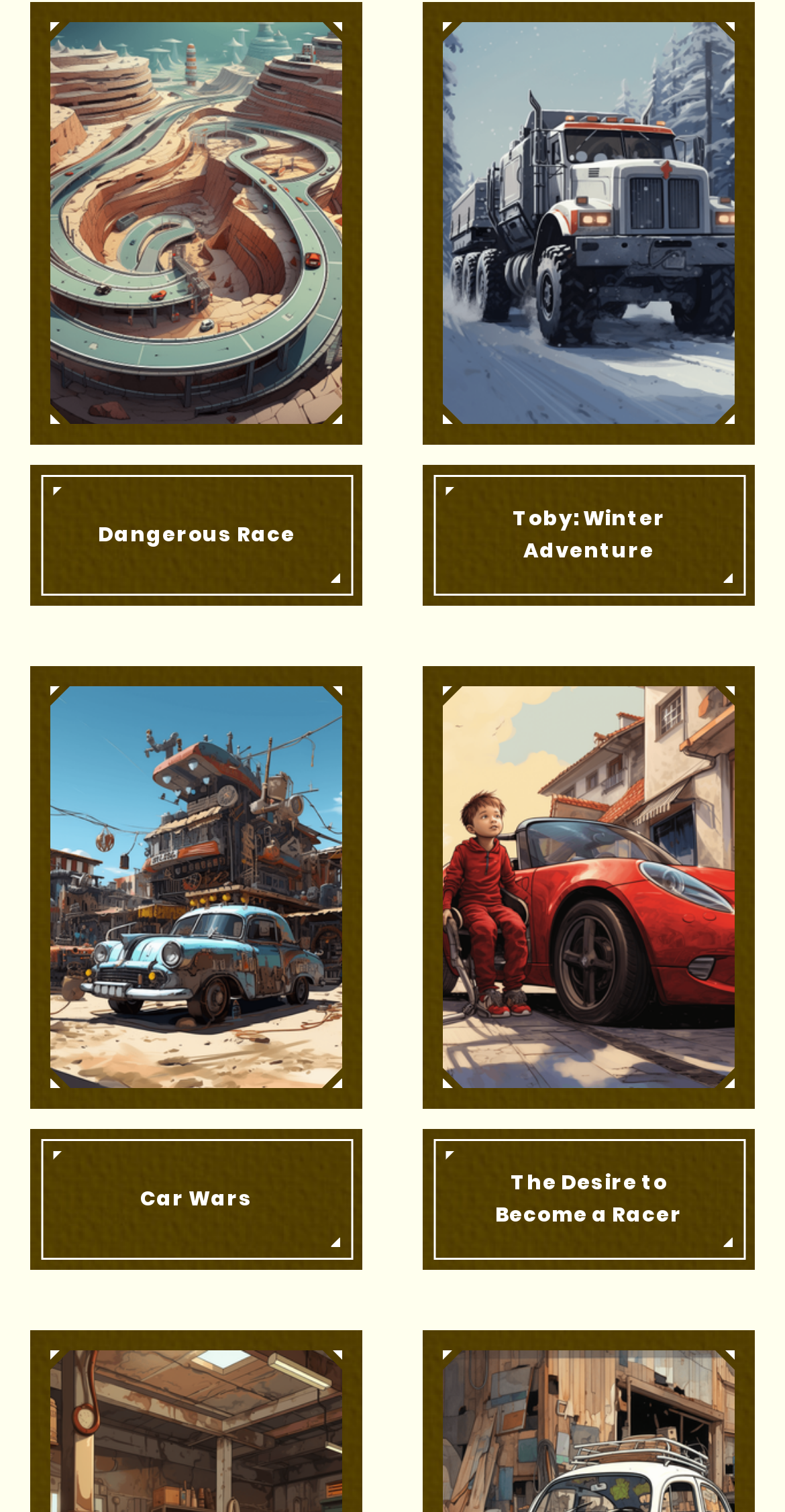With reference to the screenshot, provide a detailed response to the question below:
What type of stories are featured on this webpage?

Based on the links and images on the webpage, it appears that the webpage features adventure stories, specifically car stories and short stories, as indicated by the text 'Dangerous Race | Adventure Stories - Car Stories - Short Stories' and similar phrases.